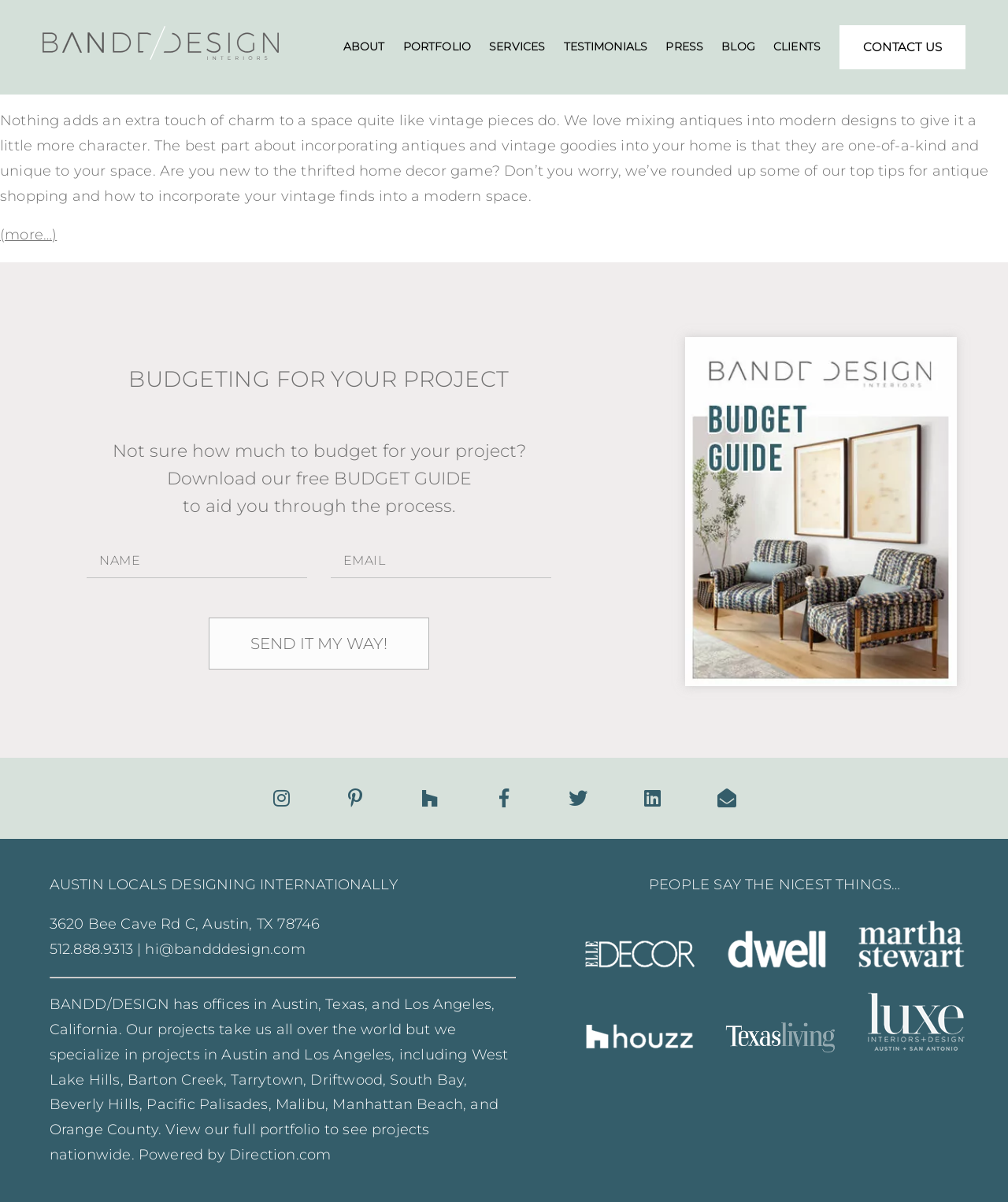Find the bounding box coordinates of the element to click in order to complete the given instruction: "Click on the 'ABOUT' link."

[0.334, 0.026, 0.388, 0.052]